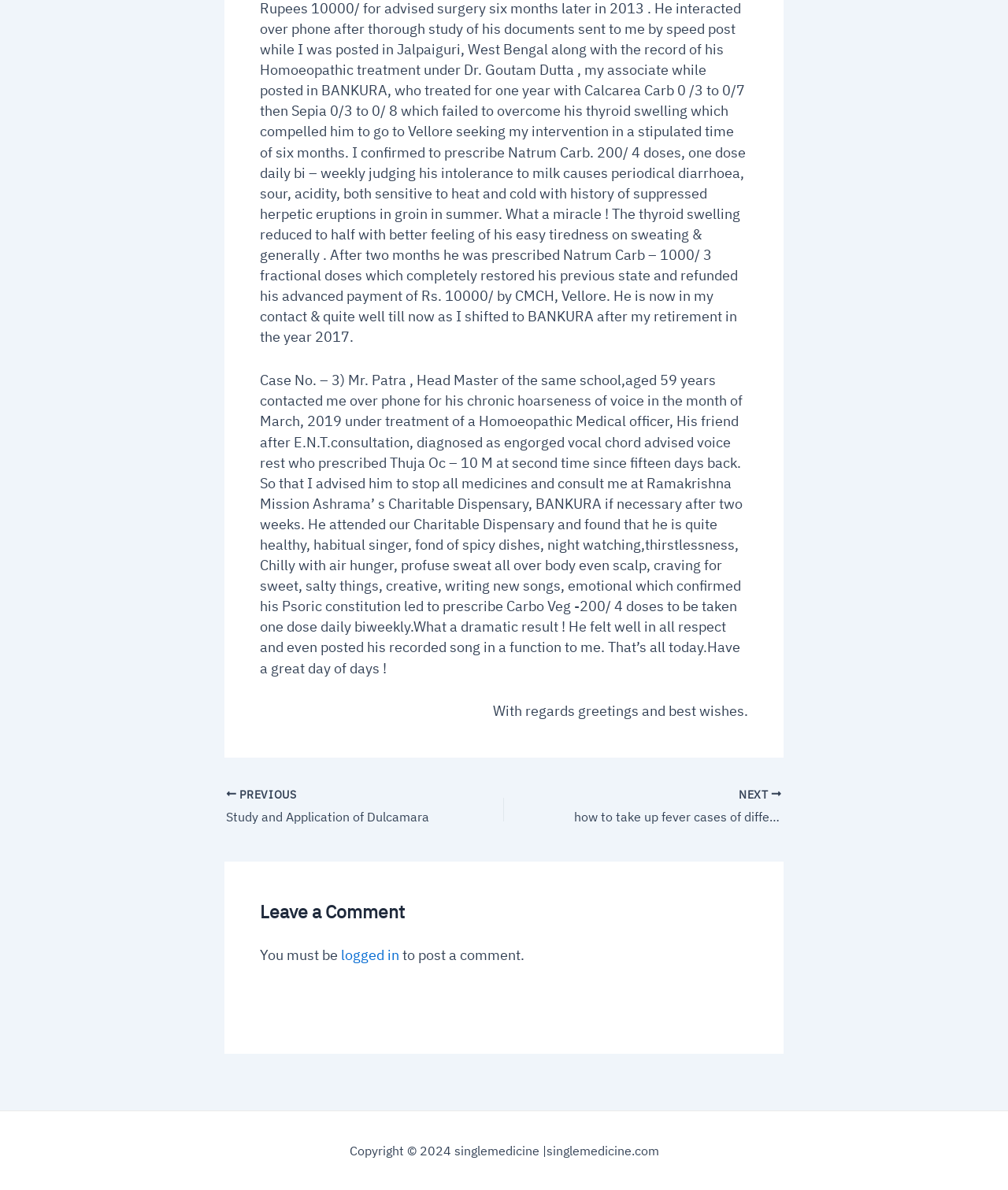What is the name of the medical officer who treated Mr. Patra?
Using the information from the image, answer the question thoroughly.

According to the text, 'His friend after E.N.T. consultation, diagnosed as engorged vocal chord advised voice rest who prescribed Thuja Oc – 10 M at second time since fifteen days back.' which implies that Mr. Patra was treated by a Homoeopathic Medical officer.